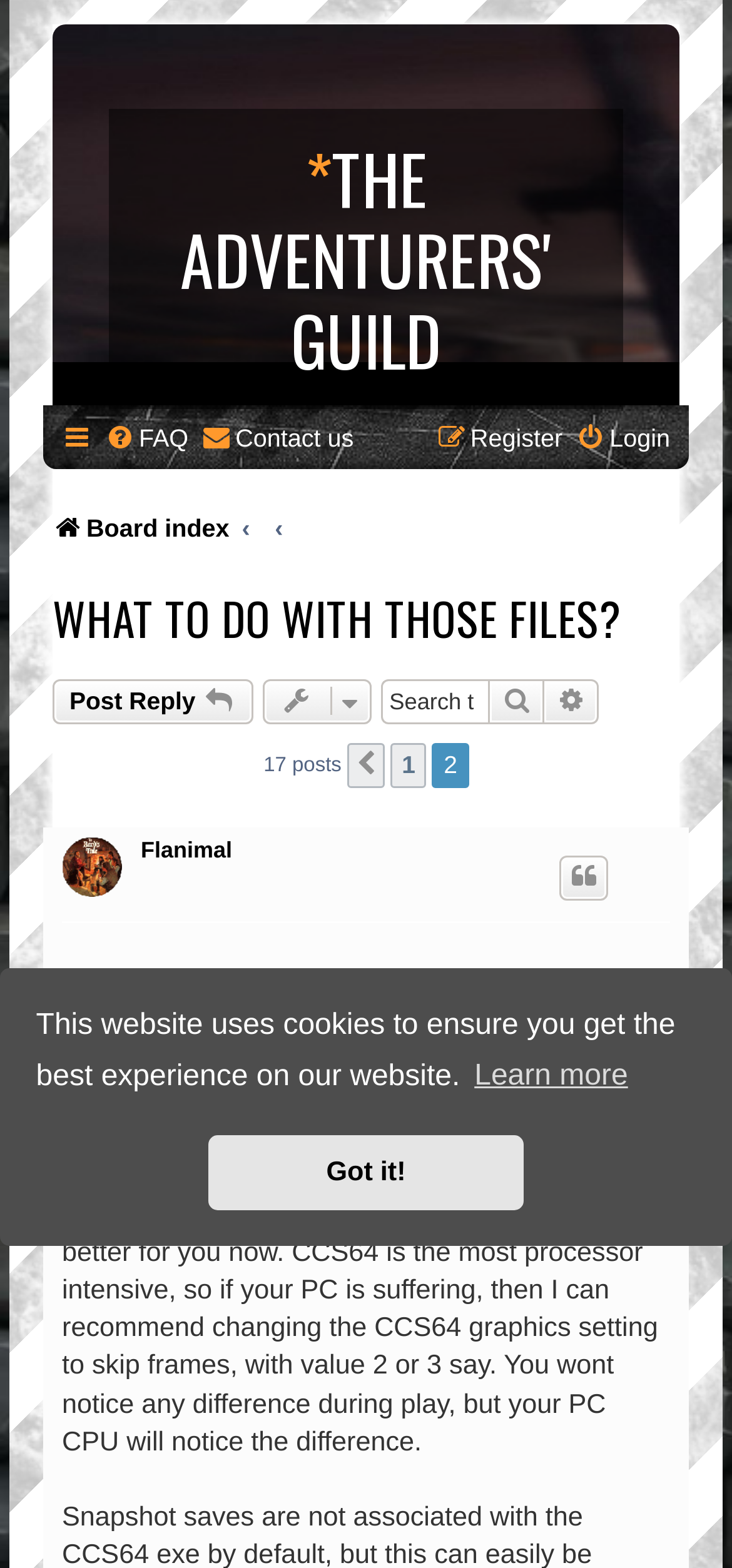Pinpoint the bounding box coordinates of the clickable area necessary to execute the following instruction: "Post Reply". The coordinates should be given as four float numbers between 0 and 1, namely [left, top, right, bottom].

[0.072, 0.433, 0.346, 0.462]